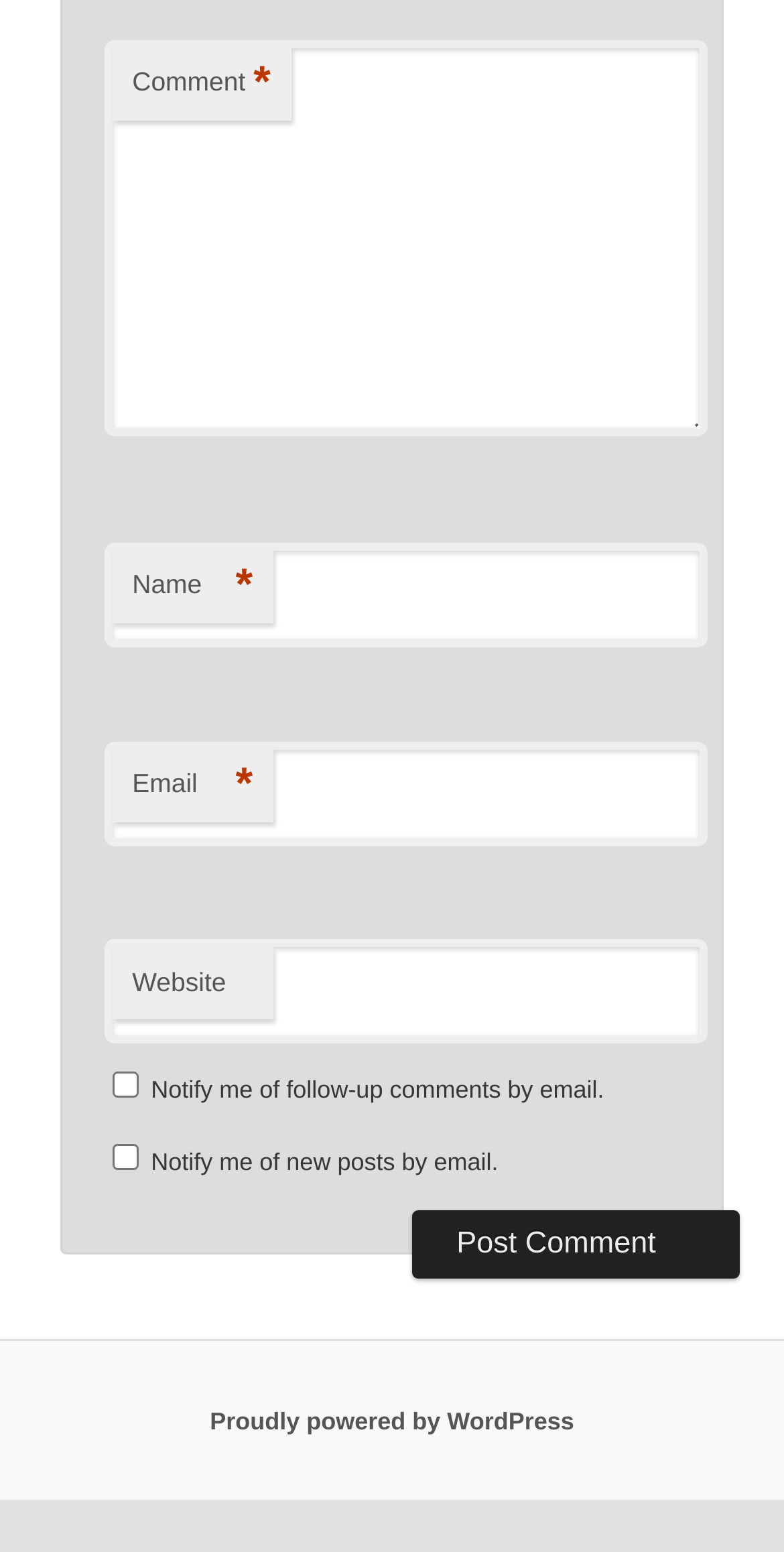Analyze the image and deliver a detailed answer to the question: What is the label of the button at the bottom?

I looked at the button element and found its label to be 'Post Comment', which suggests that clicking this button will submit a comment.